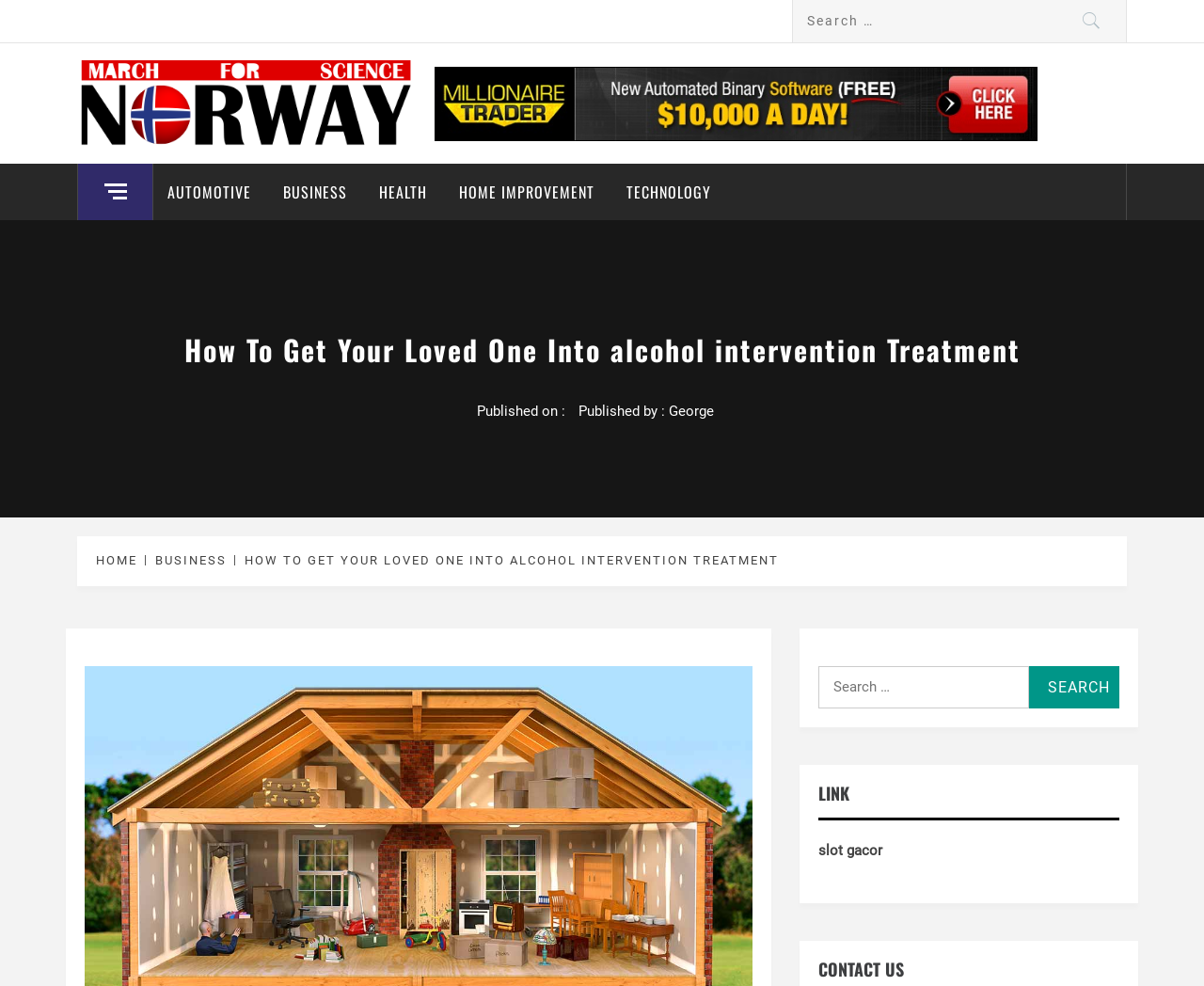Please find the bounding box coordinates for the clickable element needed to perform this instruction: "Click on HEALTH category".

[0.303, 0.166, 0.366, 0.223]